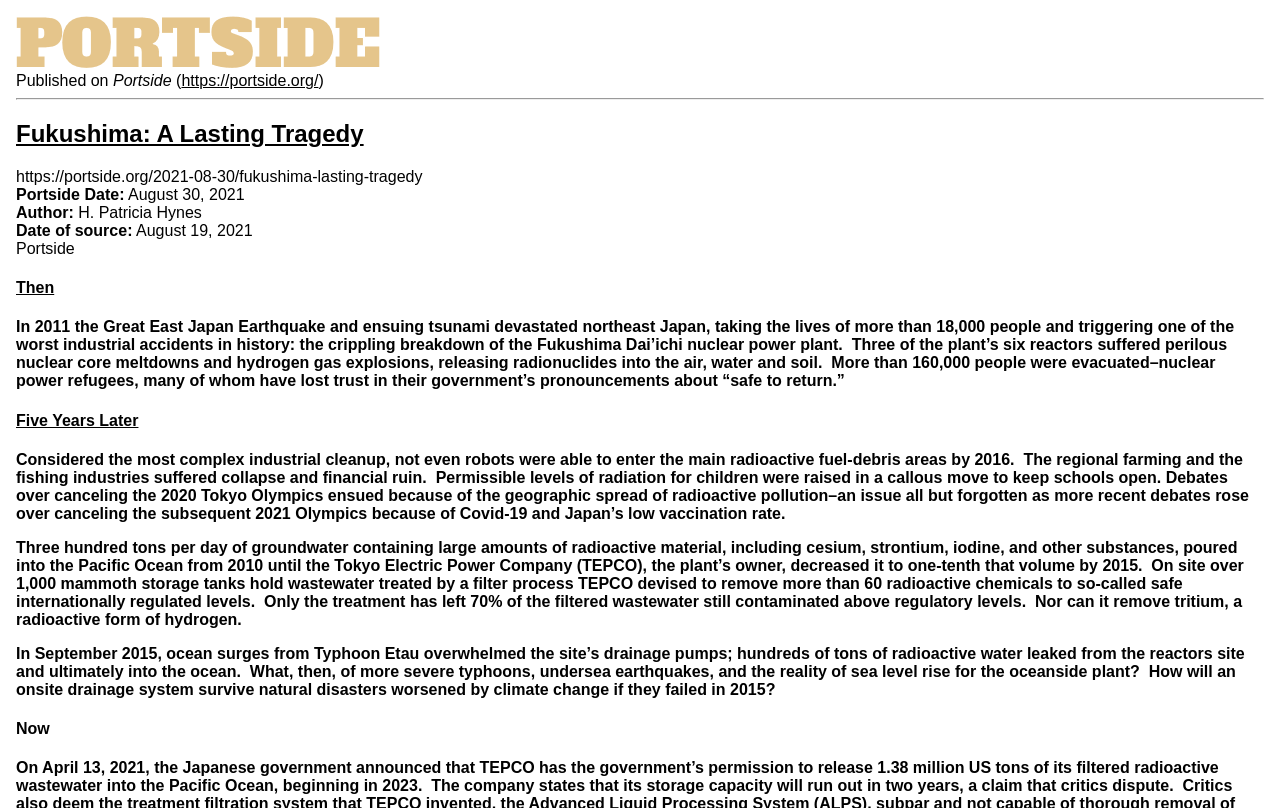Provide a thorough description of the webpage you see.

The webpage is about the Fukushima nuclear disaster, with a focus on its lasting impact. At the top, there is a small image, followed by a publication date and a link to the source, Portside. Below this, there is a horizontal separator line. 

The main content of the webpage is divided into four sections, each with a heading: "Fukushima: A Lasting Tragedy", "Then", "Five Years Later", and "Now". 

In the "Fukushima: A Lasting Tragedy" section, there is a link to the article and a URL. Below this, there is information about the author, H. Patricia Hynes, and the date of the source, August 19, 2021.

The "Then" section describes the 2011 Great East Japan Earthquake and tsunami, which led to the Fukushima Dai’ichi nuclear power plant disaster. The text explains the devastating consequences of the accident, including the loss of lives, nuclear core meltdowns, and the evacuation of over 160,000 people.

The "Five Years Later" section discusses the challenges of the industrial cleanup, the impact on the regional farming and fishing industries, and the debates over canceling the 2020 Tokyo Olympics due to radioactive pollution.

The "Now" section is not fully described in the provided accessibility tree, but it likely continues the discussion of the ongoing consequences of the Fukushima disaster.